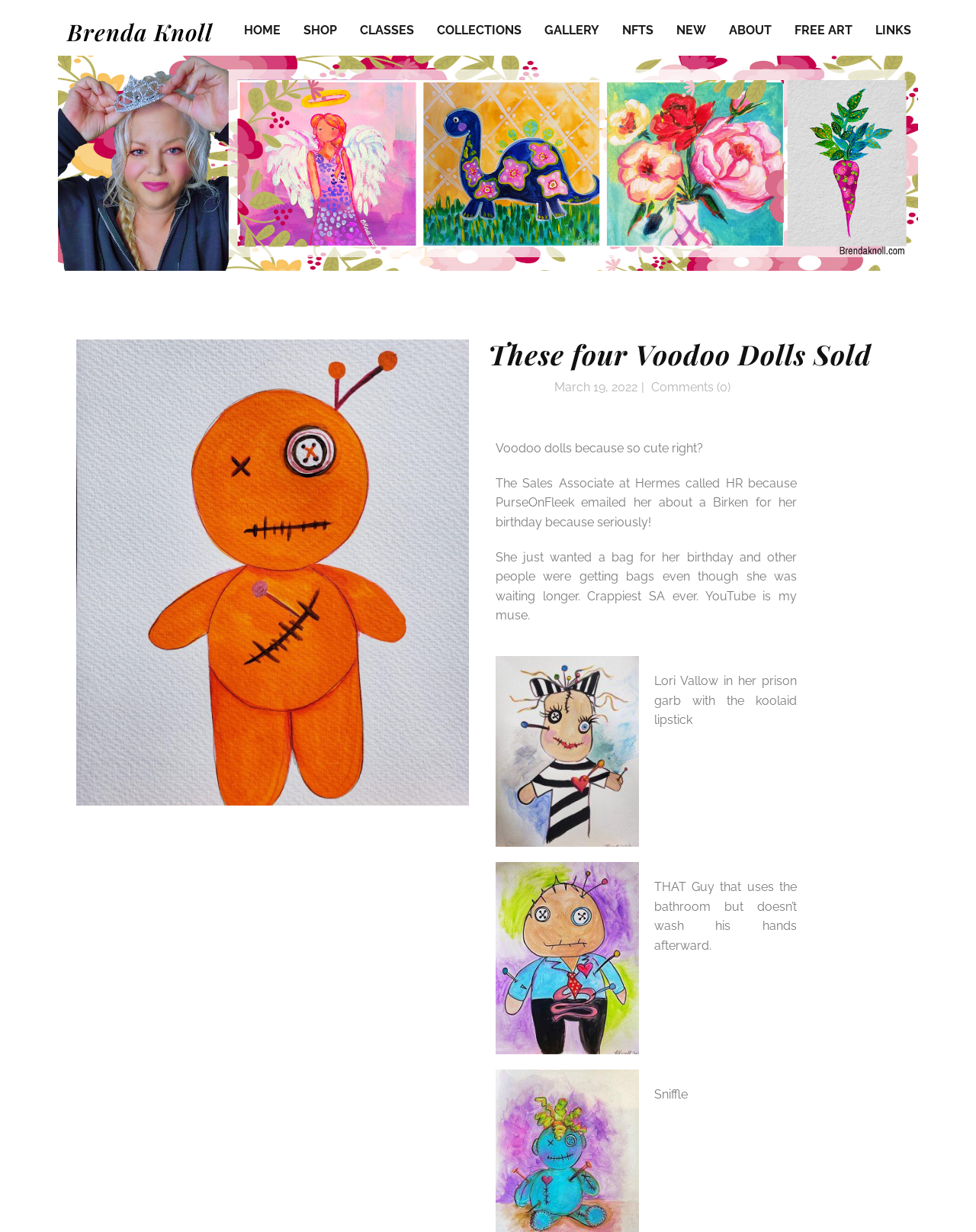Could you highlight the region that needs to be clicked to execute the instruction: "Explore NFTS"?

[0.638, 0.014, 0.67, 0.037]